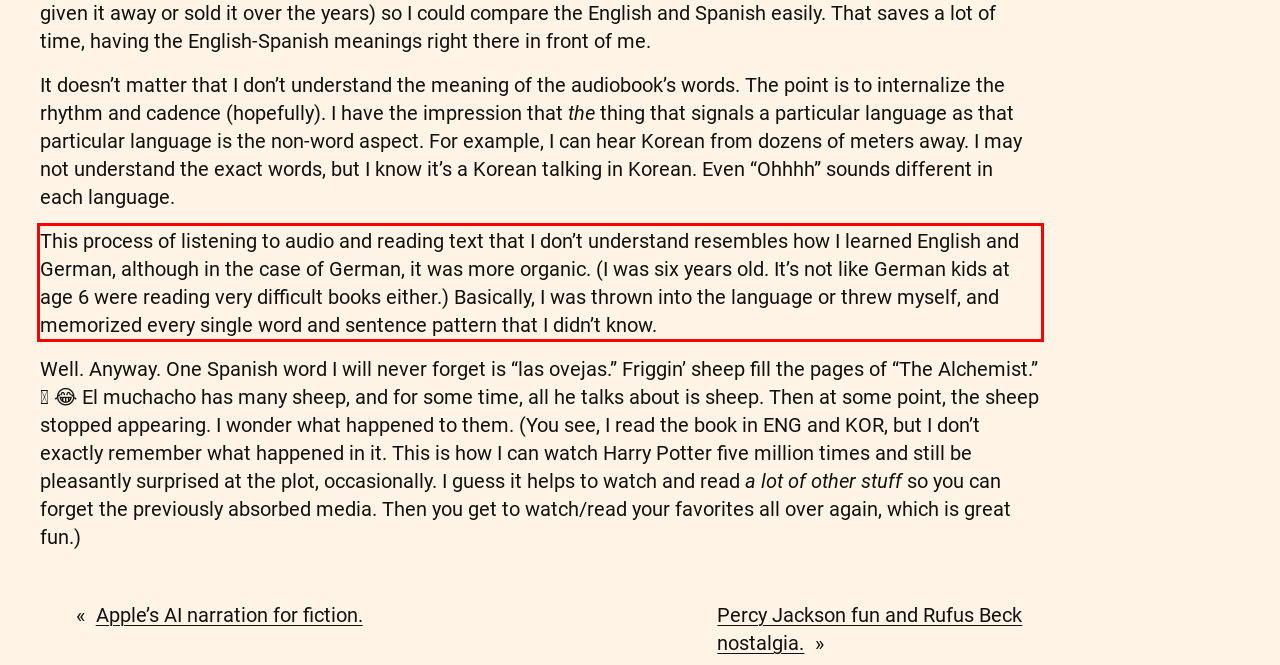You have a screenshot of a webpage, and there is a red bounding box around a UI element. Utilize OCR to extract the text within this red bounding box.

This process of listening to audio and reading text that I don’t understand resembles how I learned English and German, although in the case of German, it was more organic. (I was six years old. It’s not like German kids at age 6 were reading very difficult books either.) Basically, I was thrown into the language or threw myself, and memorized every single word and sentence pattern that I didn’t know.